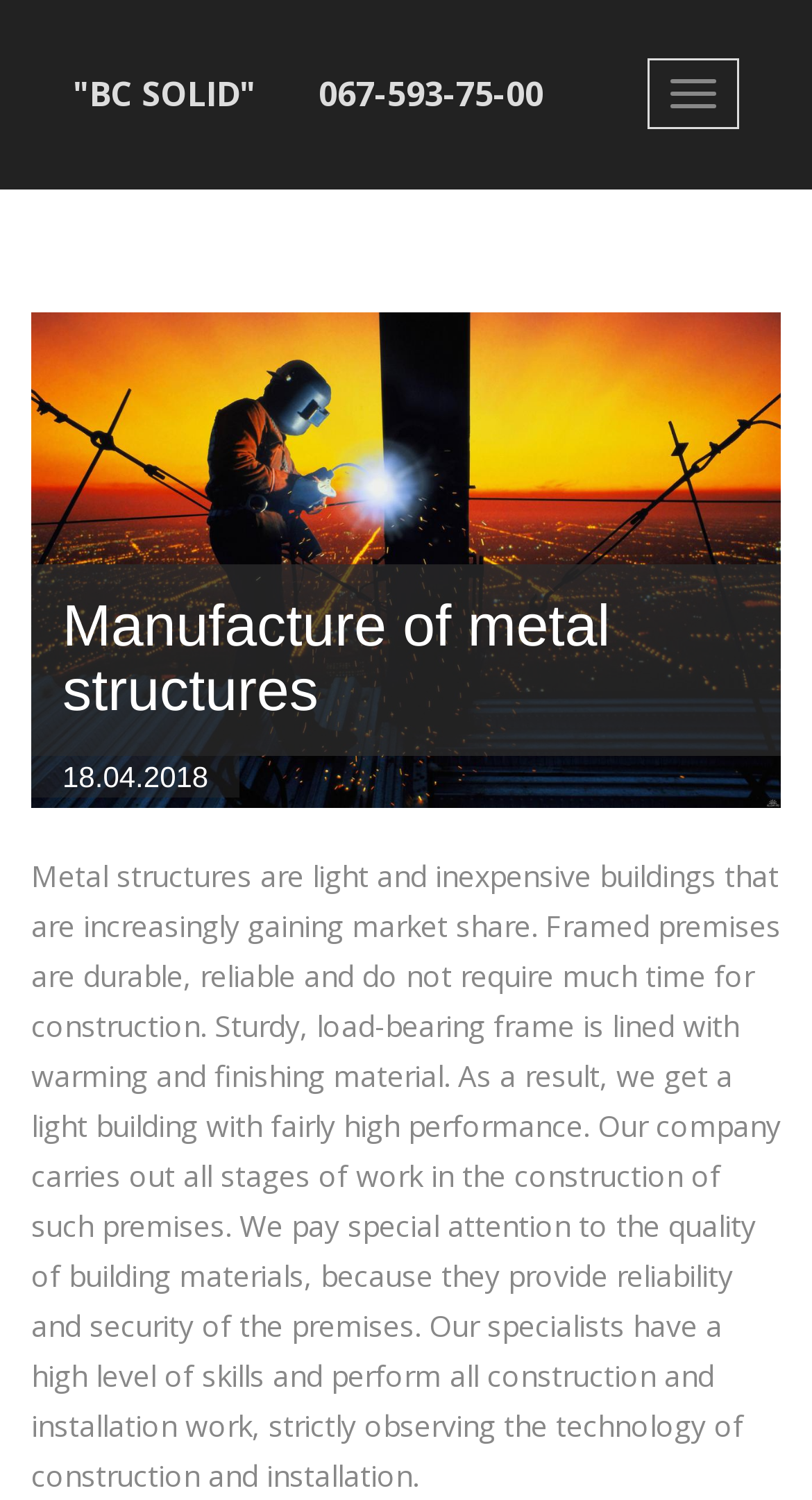What is the purpose of the metal structures?
Answer the question with a single word or phrase by looking at the picture.

Light and inexpensive buildings